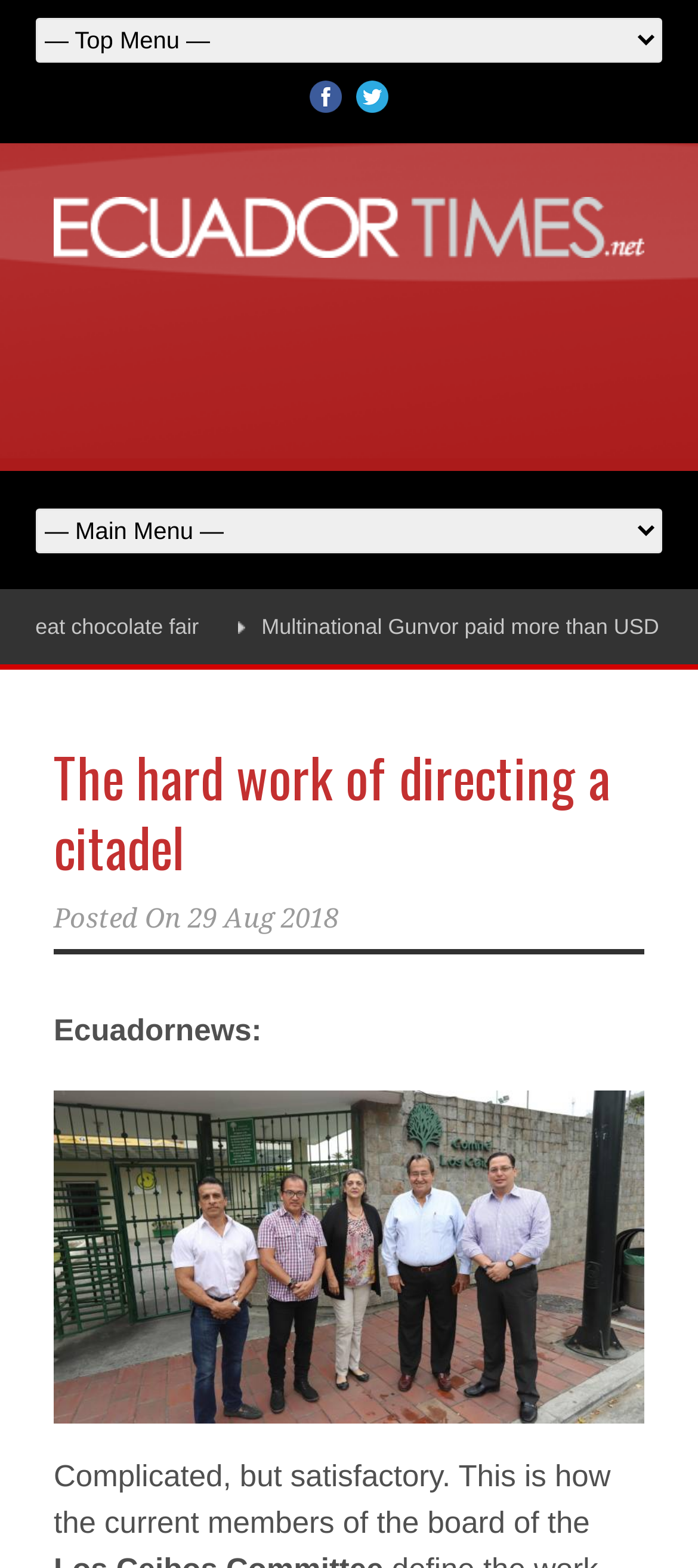Can you identify and provide the main heading of the webpage?

The hard work of directing a citadel